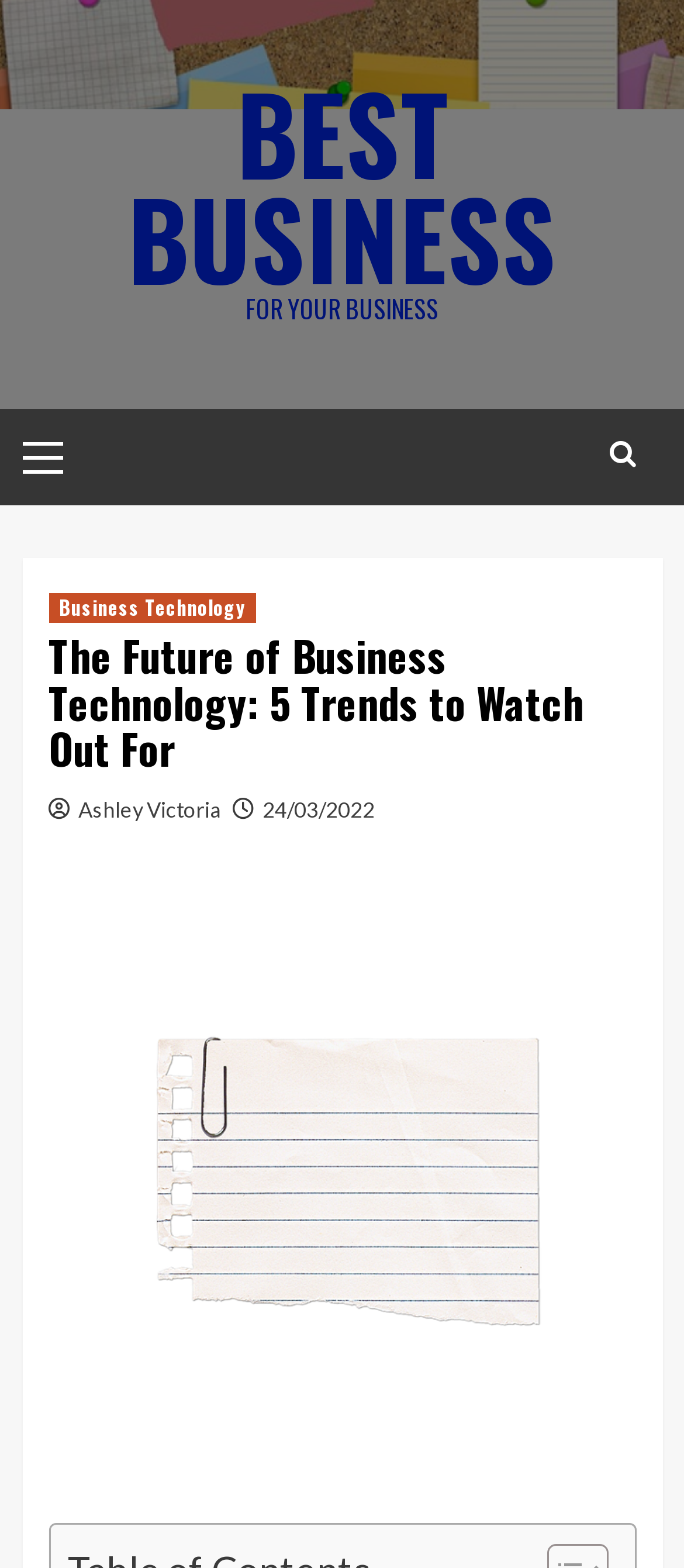Offer a detailed explanation of the webpage layout and contents.

The webpage appears to be an article or blog post about business technology trends. At the top, there is a prominent link labeled "BEST BUSINESS" that takes up most of the width of the page. Below this link, there is a static text element that reads "FOR YOUR BUSINESS". 

To the left of these elements, there is a primary menu section that contains a static text label "Primary Menu". This menu is positioned slightly below the "BEST BUSINESS" link. 

On the opposite side of the page, there is a small icon represented by the Unicode character "\uf002", which is likely a search or settings icon. 

The main content of the page is contained within a header section that spans the entire width of the page. This section is headed by a link labeled "Business Technology", followed by a heading that reads "The Future of Business Technology: 5 Trends to Watch Out For". Below this heading, there are links to the author, "Ashley Victoria", and the publication date, "24/03/2022". 

The main article content is accompanied by an image that takes up the full width of the page, with the same title as the heading, "The Future of Business Technology: 5 Trends to Watch Out For".